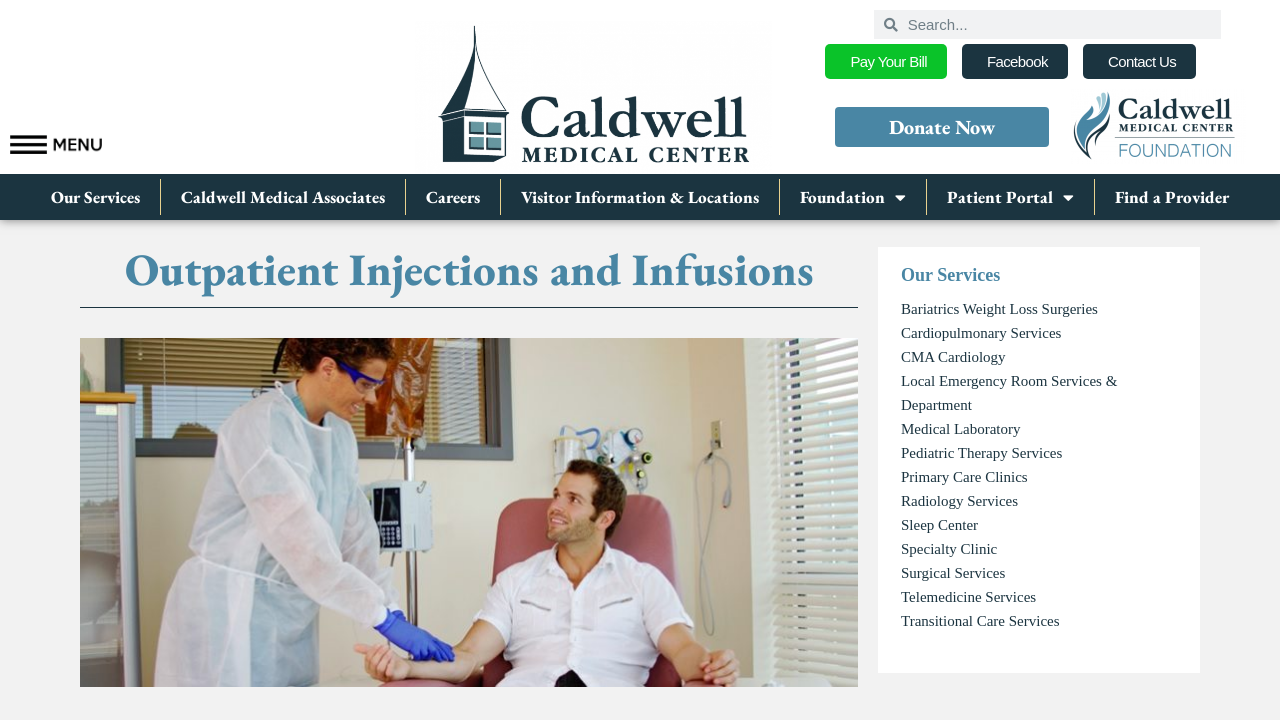Specify the bounding box coordinates of the element's area that should be clicked to execute the given instruction: "Get information about cardiopulmonary services". The coordinates should be four float numbers between 0 and 1, i.e., [left, top, right, bottom].

[0.704, 0.451, 0.829, 0.473]